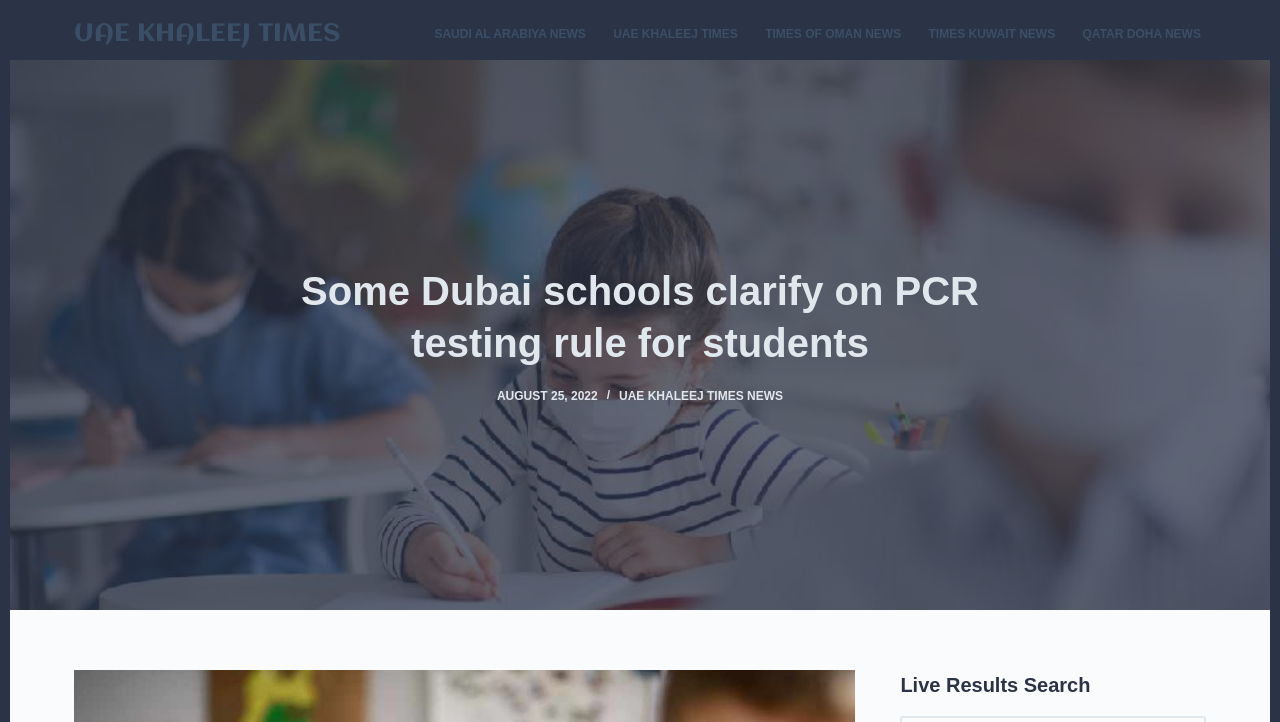What is the name of the news organization?
Give a one-word or short phrase answer based on the image.

UAE KHALEEJ TIMES